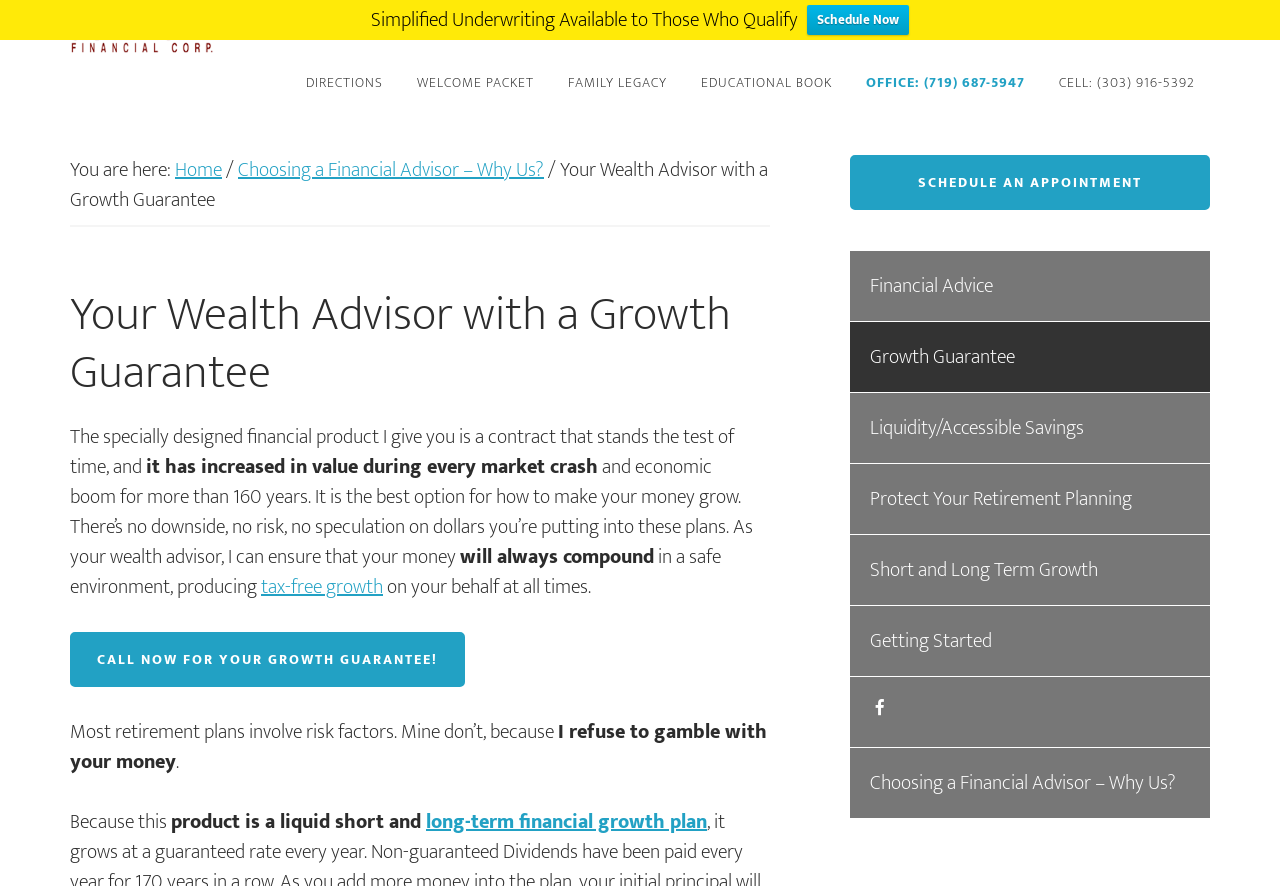Identify the bounding box for the described UI element. Provide the coordinates in (top-left x, top-left y, bottom-right x, bottom-right y) format with values ranging from 0 to 1: Home

[0.137, 0.173, 0.173, 0.211]